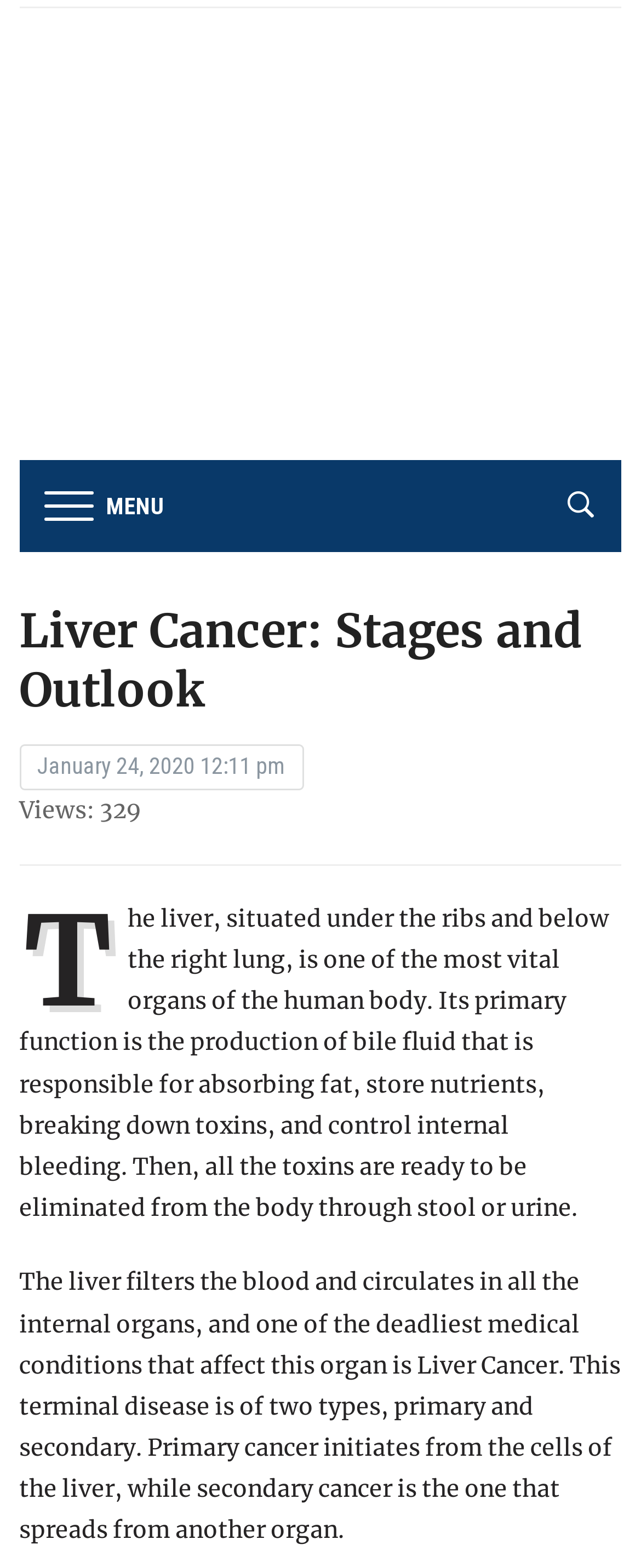What is the location of the liver in the human body?
Refer to the image and offer an in-depth and detailed answer to the question.

The webpage states that the liver is situated under the ribs and below the right lung, making it one of the most vital organs of the human body.